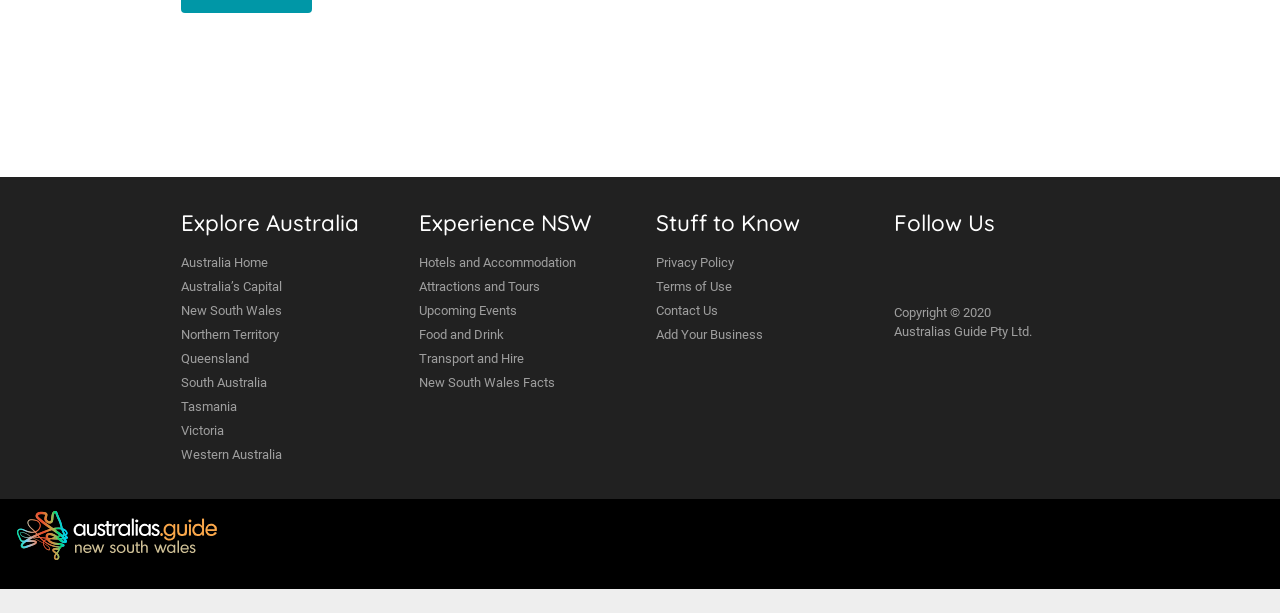Please identify the coordinates of the bounding box for the clickable region that will accomplish this instruction: "View Hotels and Accommodation".

[0.327, 0.409, 0.488, 0.448]